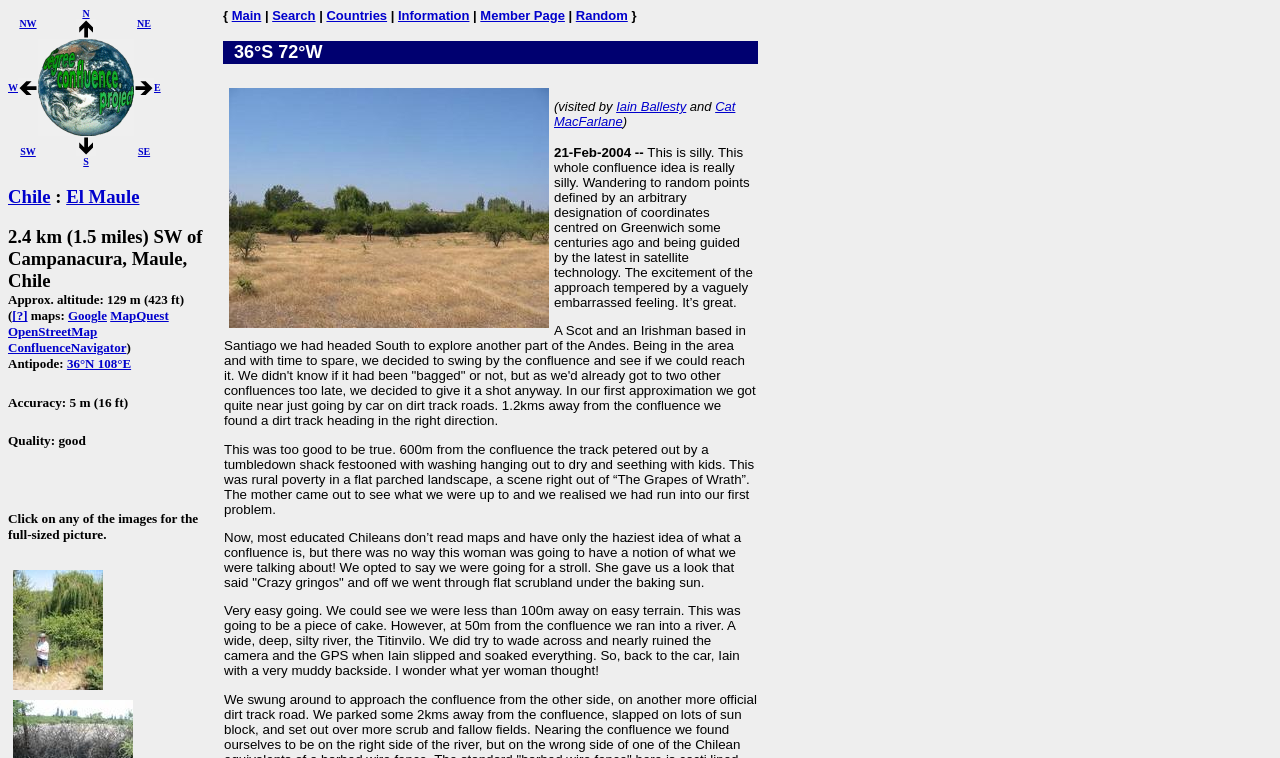Please identify the bounding box coordinates of the clickable region that I should interact with to perform the following instruction: "Visit Facebook". The coordinates should be expressed as four float numbers between 0 and 1, i.e., [left, top, right, bottom].

None